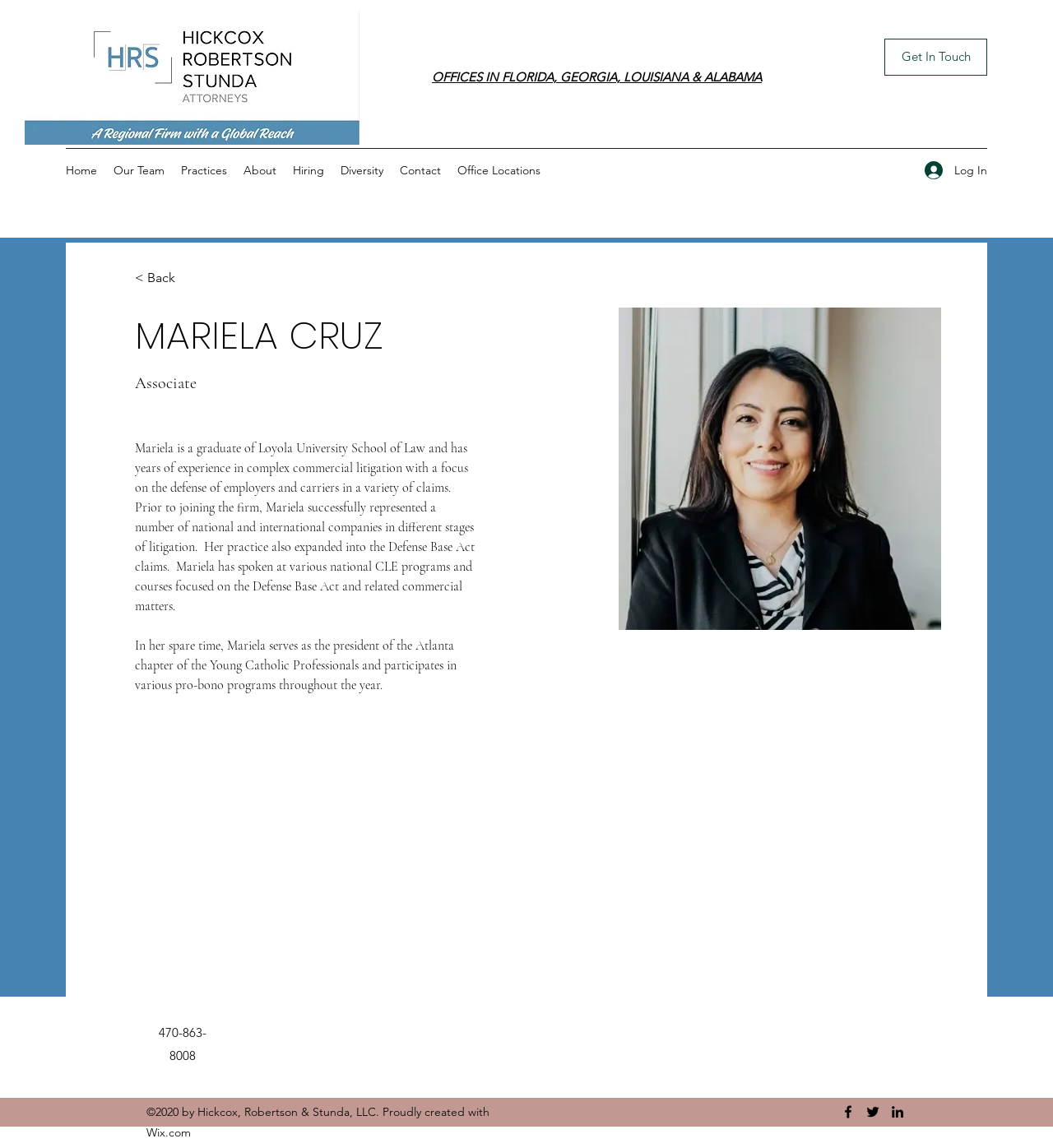Indicate the bounding box coordinates of the element that needs to be clicked to satisfy the following instruction: "View Mariela's profile picture". The coordinates should be four float numbers between 0 and 1, i.e., [left, top, right, bottom].

[0.588, 0.268, 0.894, 0.549]